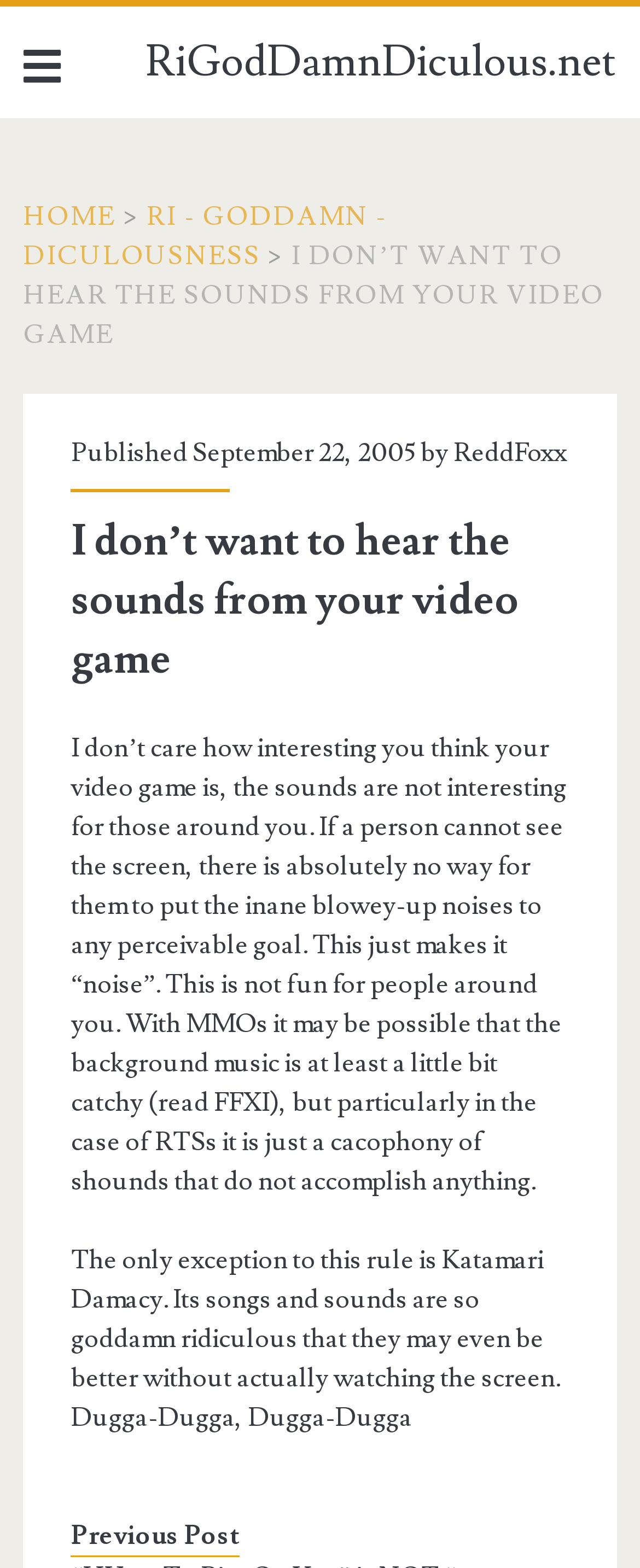Answer the following query concisely with a single word or phrase:
What type of games are mentioned in the article?

MMOs and RTSs